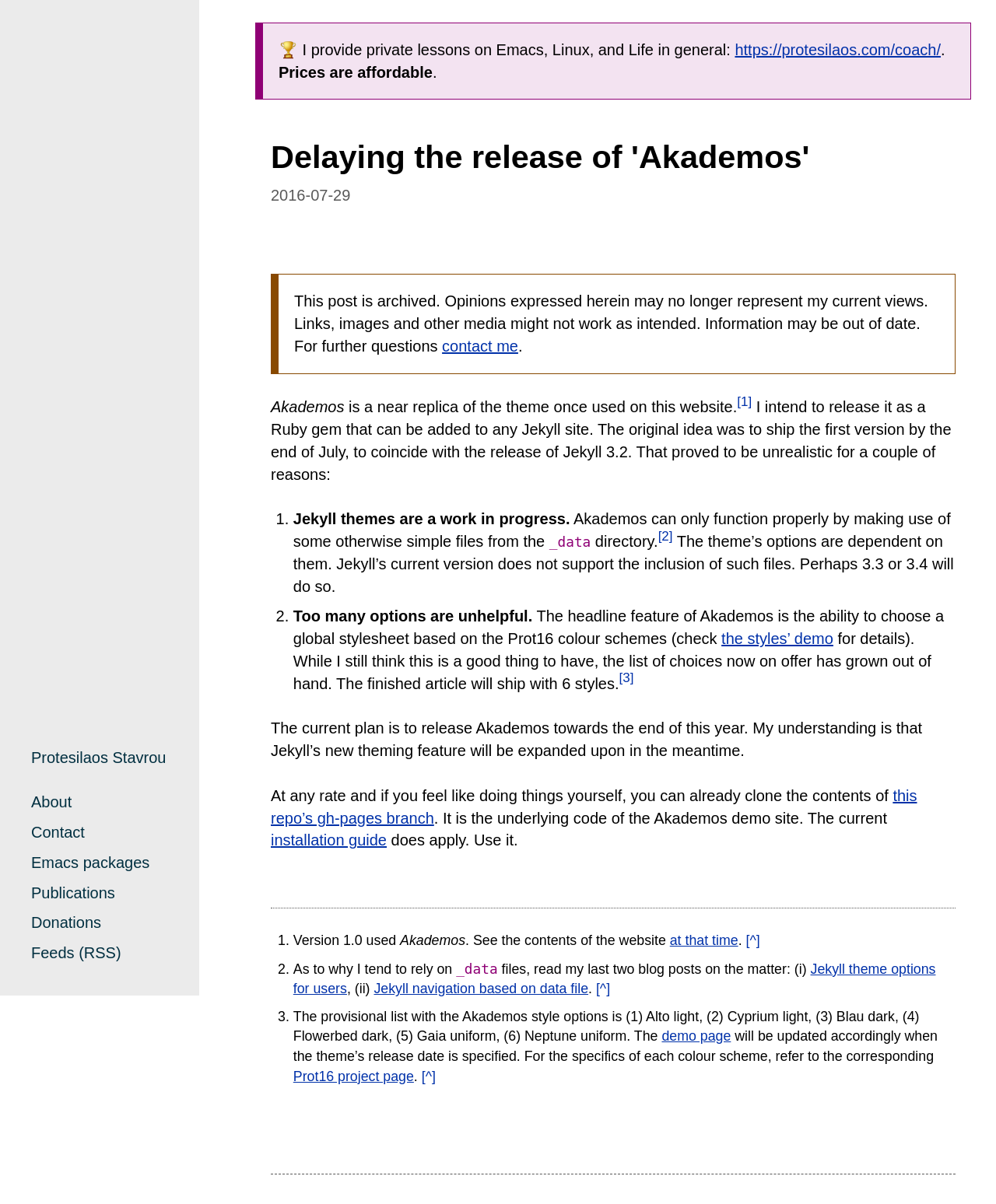Using the elements shown in the image, answer the question comprehensively: How many styles will the finished article of Akademos ship with?

The finished article of Akademos will ship with 6 styles, as mentioned in the article, which is a reduction from the original list of choices that had grown out of hand.